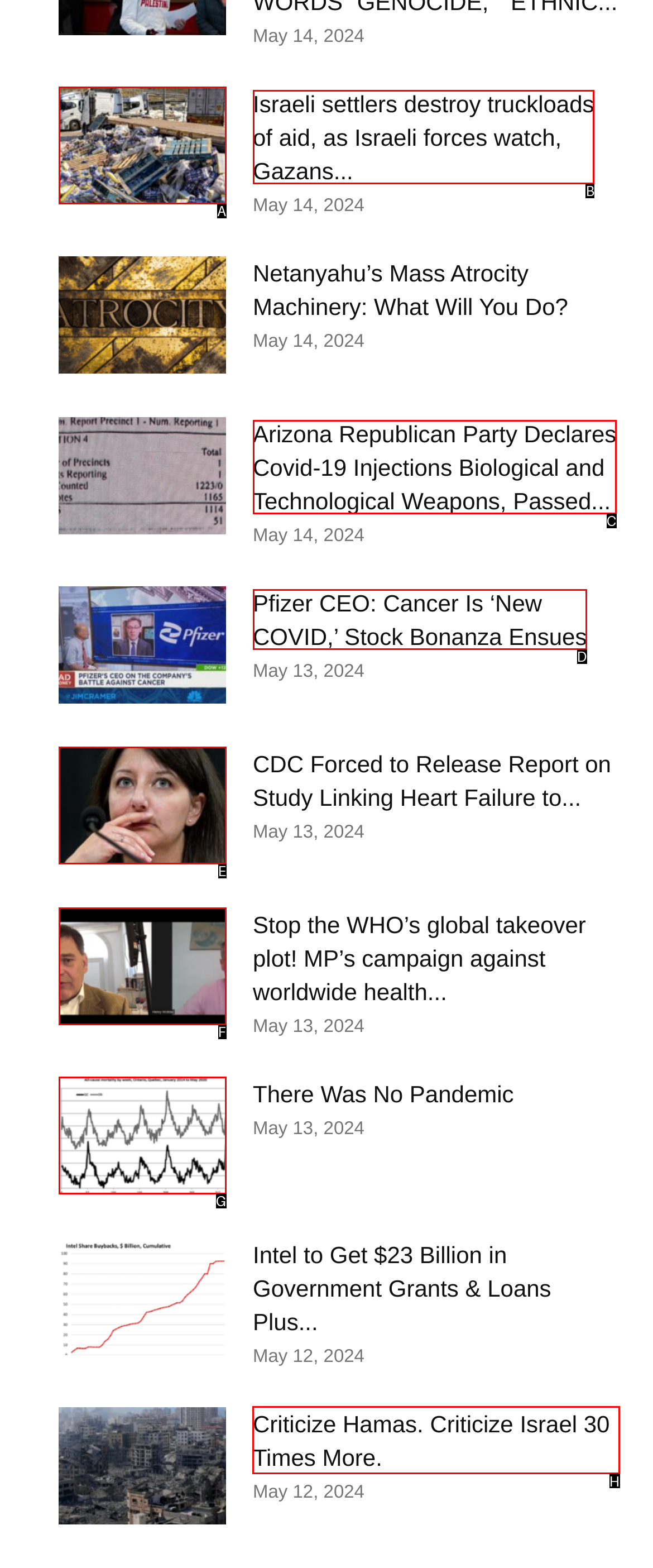From the given options, tell me which letter should be clicked to complete this task: Read article about criticizing Hamas and Israel
Answer with the letter only.

H